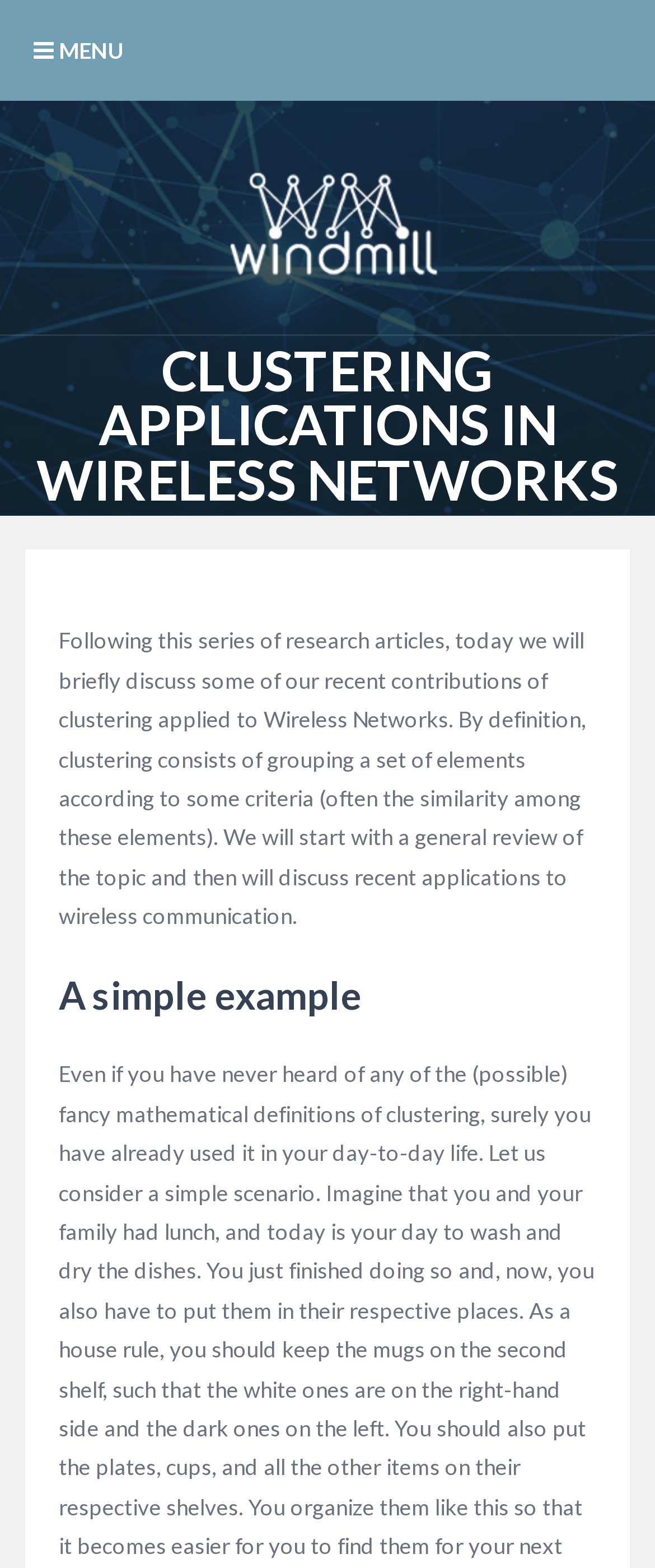Reply to the question below using a single word or brief phrase:
What is clustering?

Grouping elements by similarity